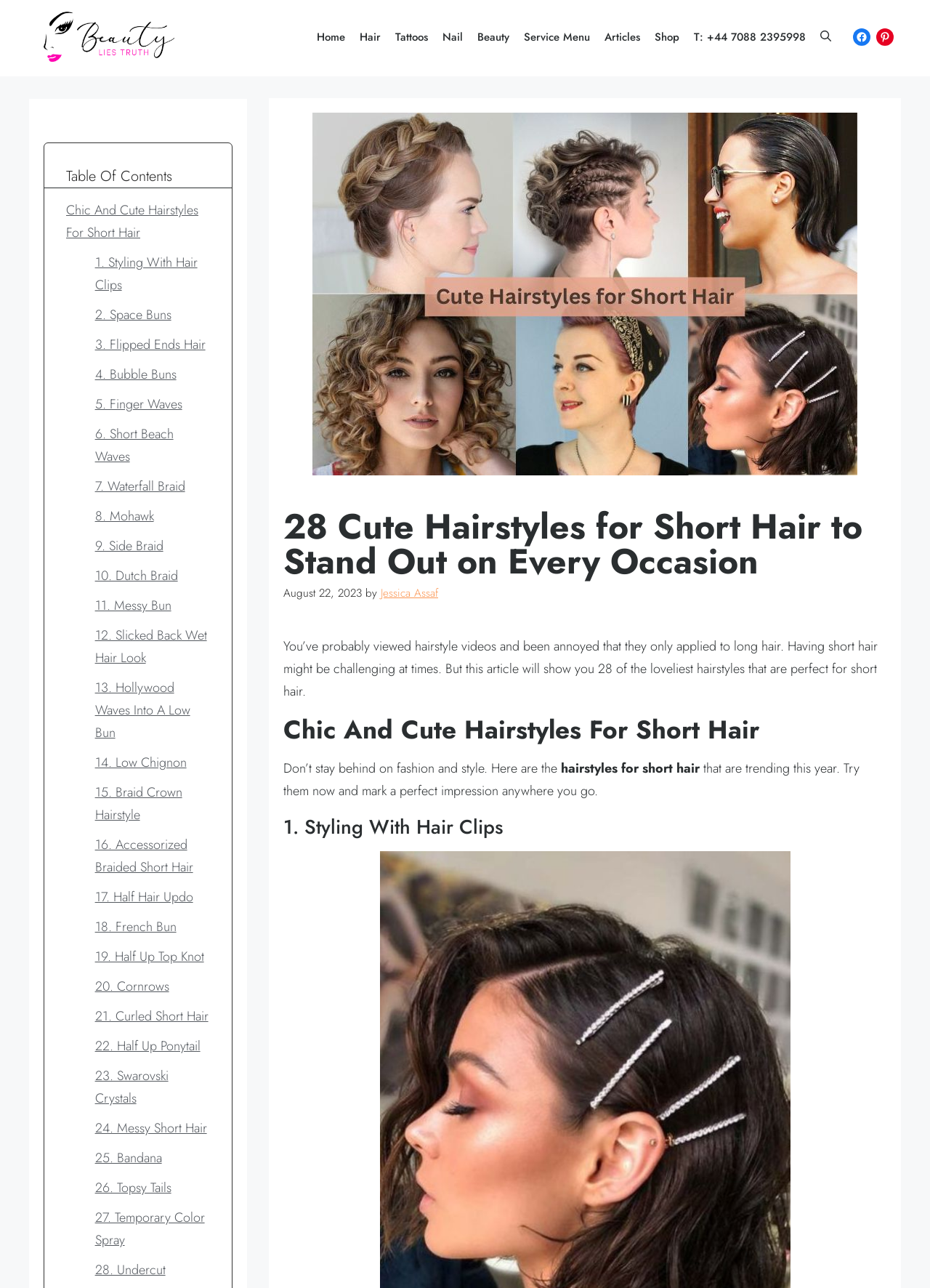Identify the bounding box for the described UI element. Provide the coordinates in (top-left x, top-left y, bottom-right x, bottom-right y) format with values ranging from 0 to 1: 22. Half Up Ponytail

[0.102, 0.805, 0.215, 0.82]